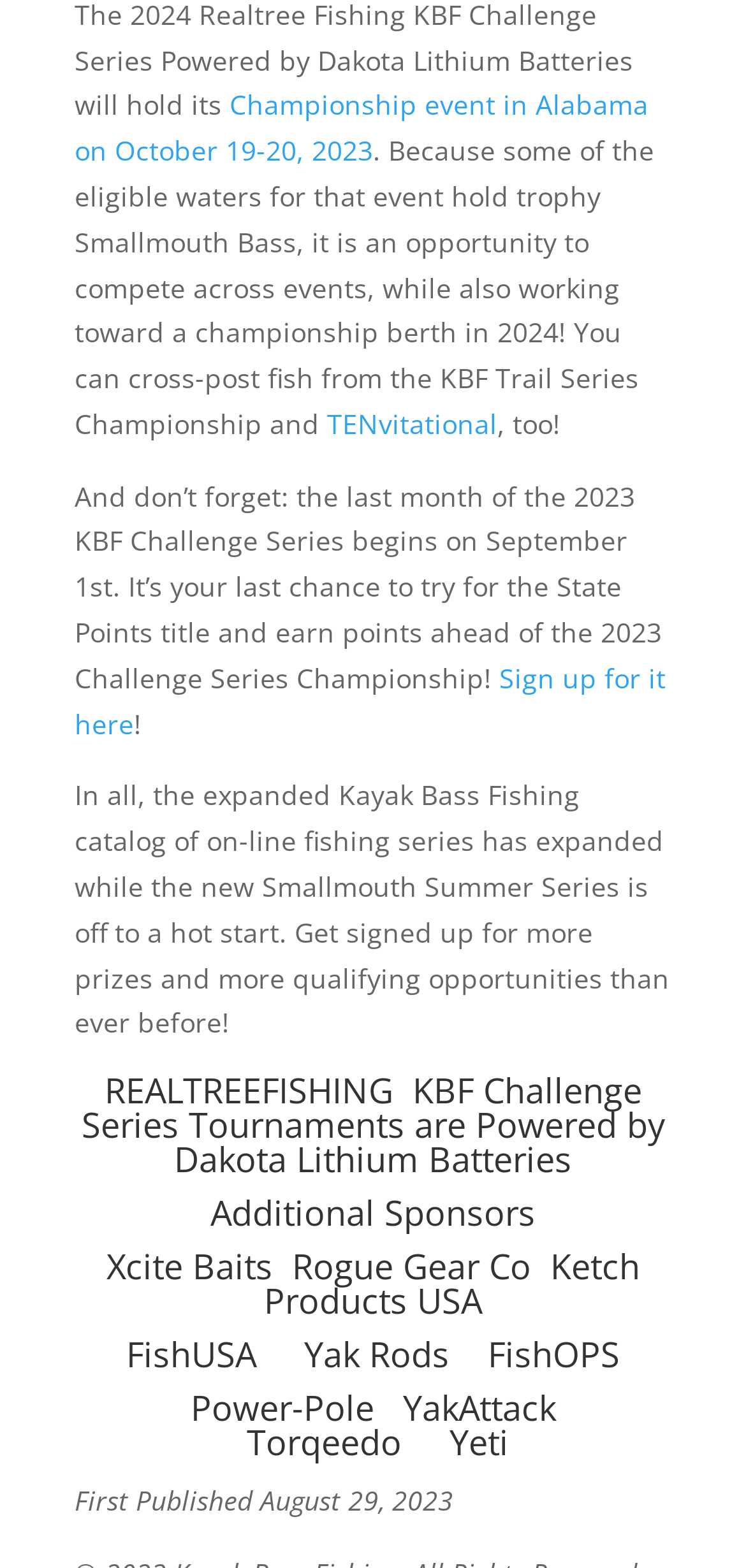Pinpoint the bounding box coordinates of the clickable element needed to complete the instruction: "Click the link to learn more about the Championship event in Alabama". The coordinates should be provided as four float numbers between 0 and 1: [left, top, right, bottom].

[0.1, 0.055, 0.869, 0.107]